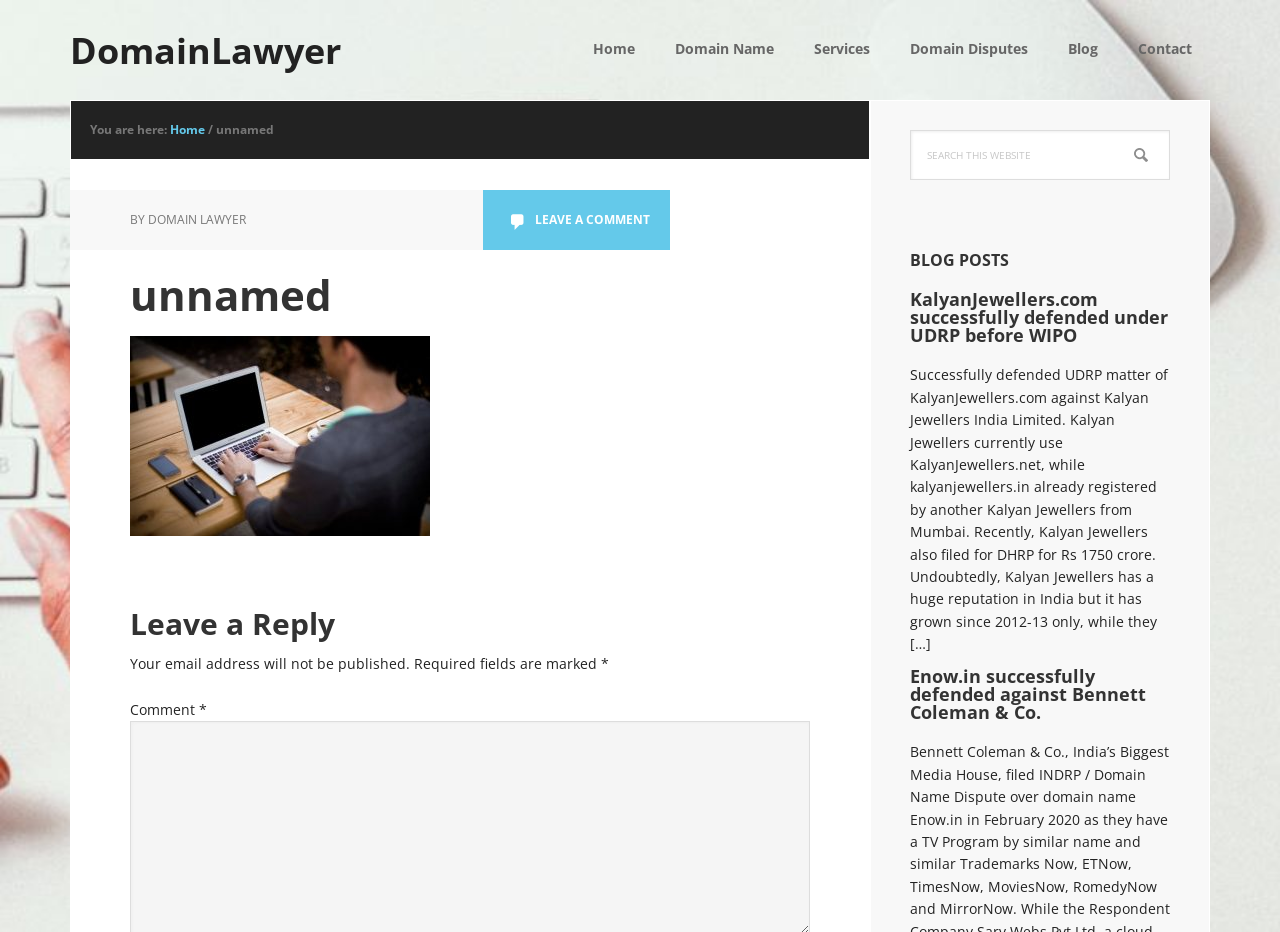Determine the bounding box coordinates of the section to be clicked to follow the instruction: "Click on the 'DomainLawyer' link". The coordinates should be given as four float numbers between 0 and 1, formatted as [left, top, right, bottom].

[0.055, 0.0, 0.305, 0.078]